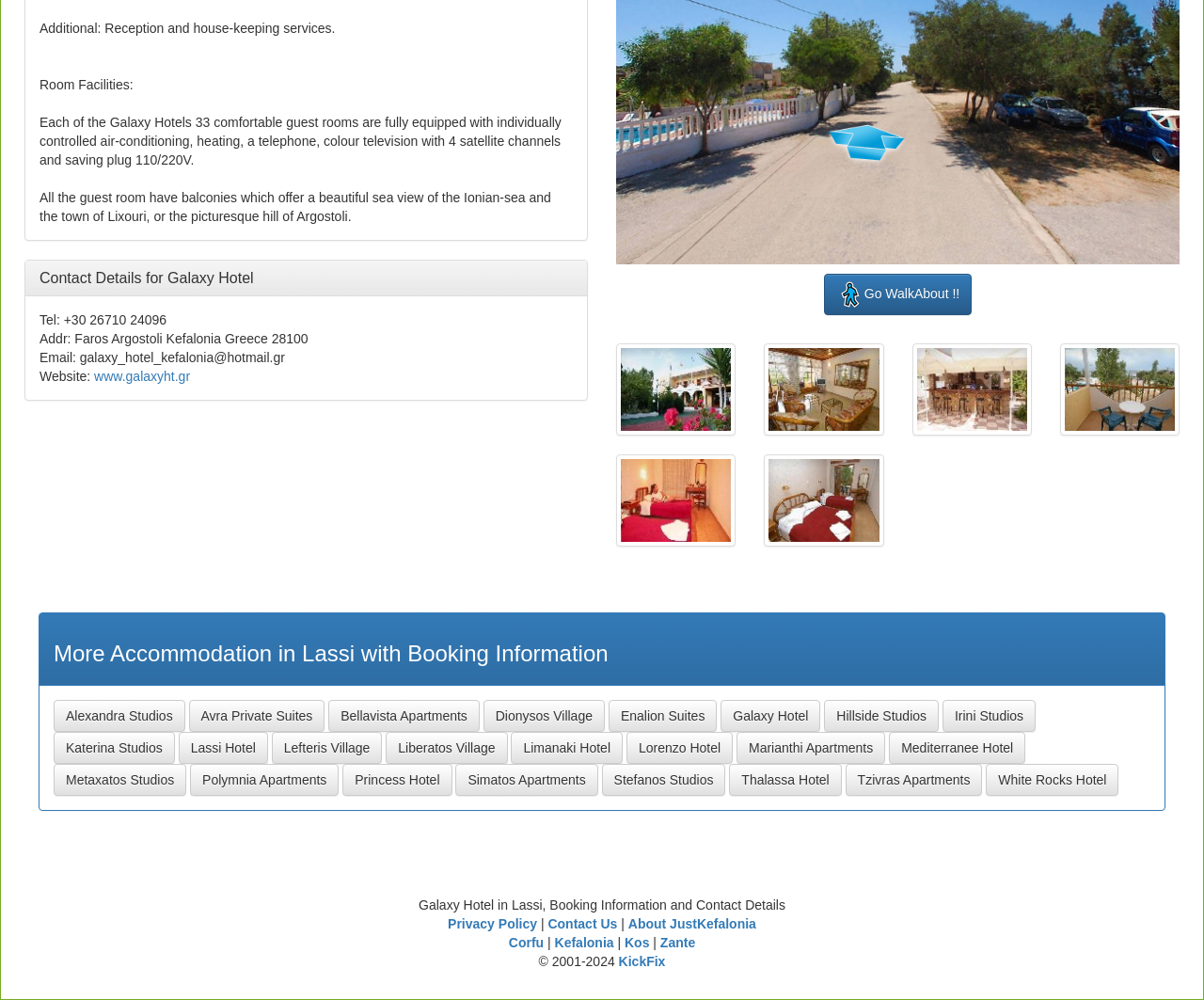Using the provided element description: "Thalassa Hotel", determine the bounding box coordinates of the corresponding UI element in the screenshot.

[0.606, 0.764, 0.699, 0.796]